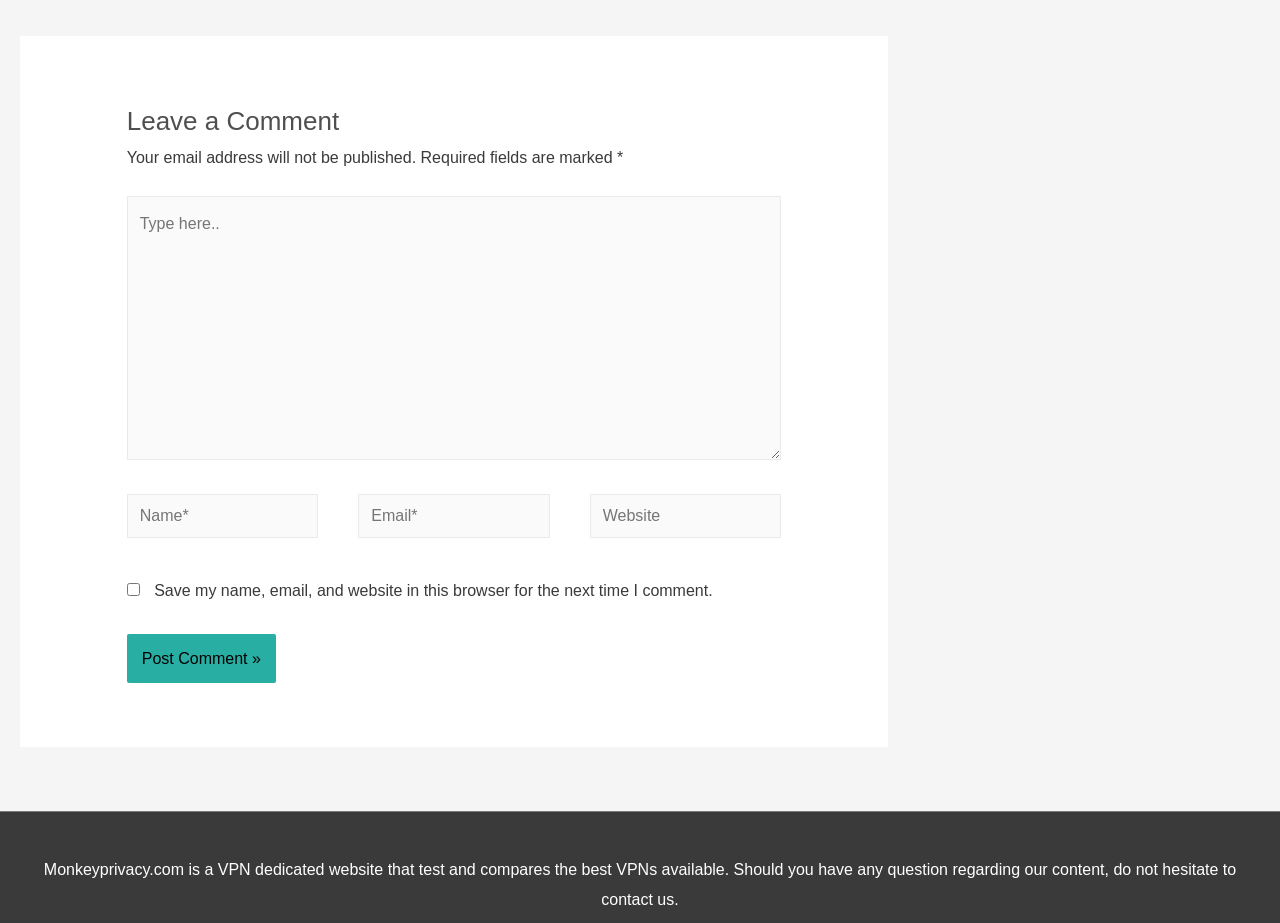What is the checkbox for?
Using the image, provide a detailed and thorough answer to the question.

The checkbox is labeled 'Save my name, email, and website in this browser for the next time I comment', which suggests that it is used to save the user's comment information for future use.